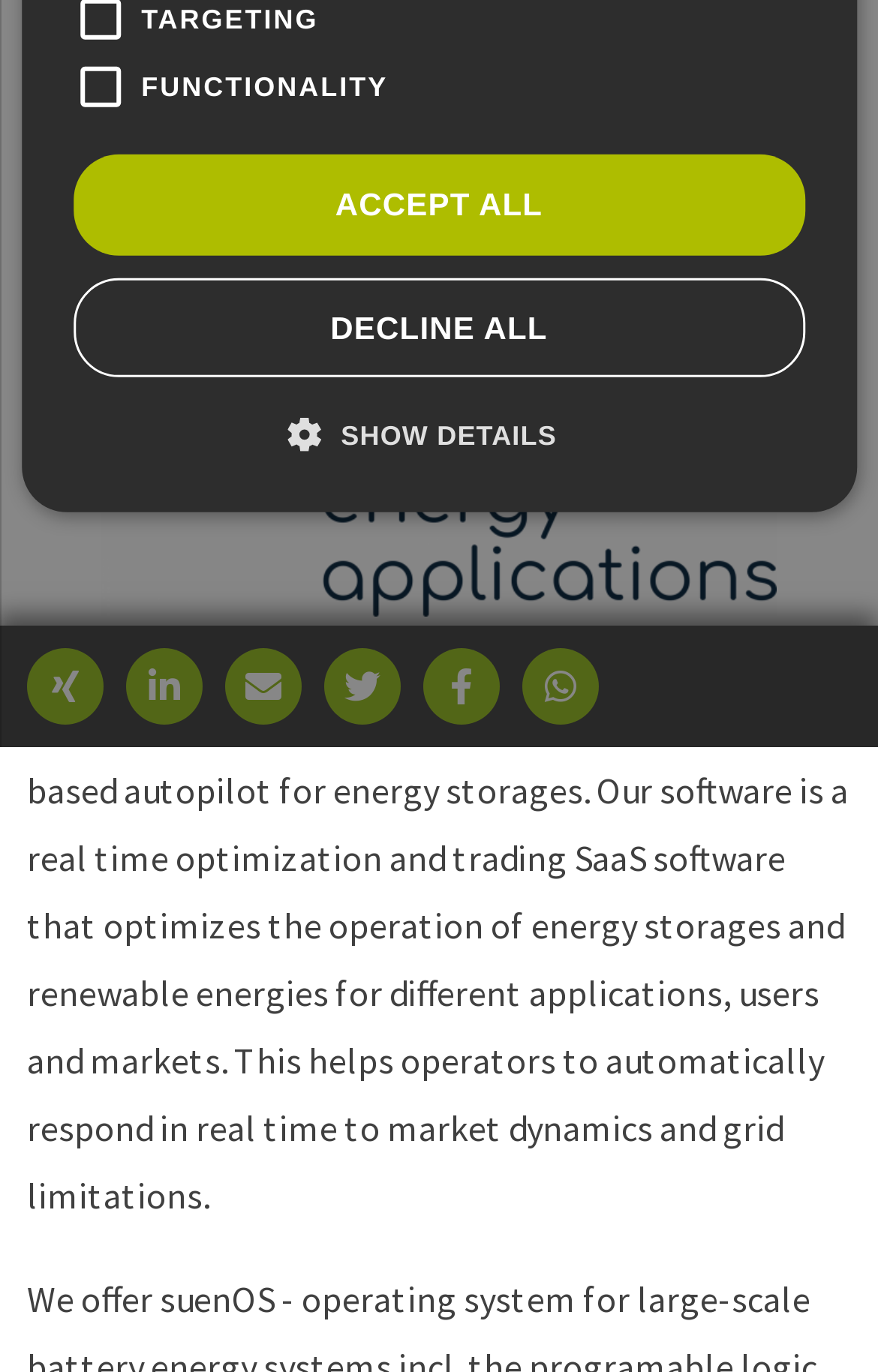Using the element description Cookie declaration, predict the bounding box coordinates for the UI element. Provide the coordinates in (top-left x, top-left y, bottom-right x, bottom-right y) format with values ranging from 0 to 1.

[0.063, 0.348, 0.5, 0.407]